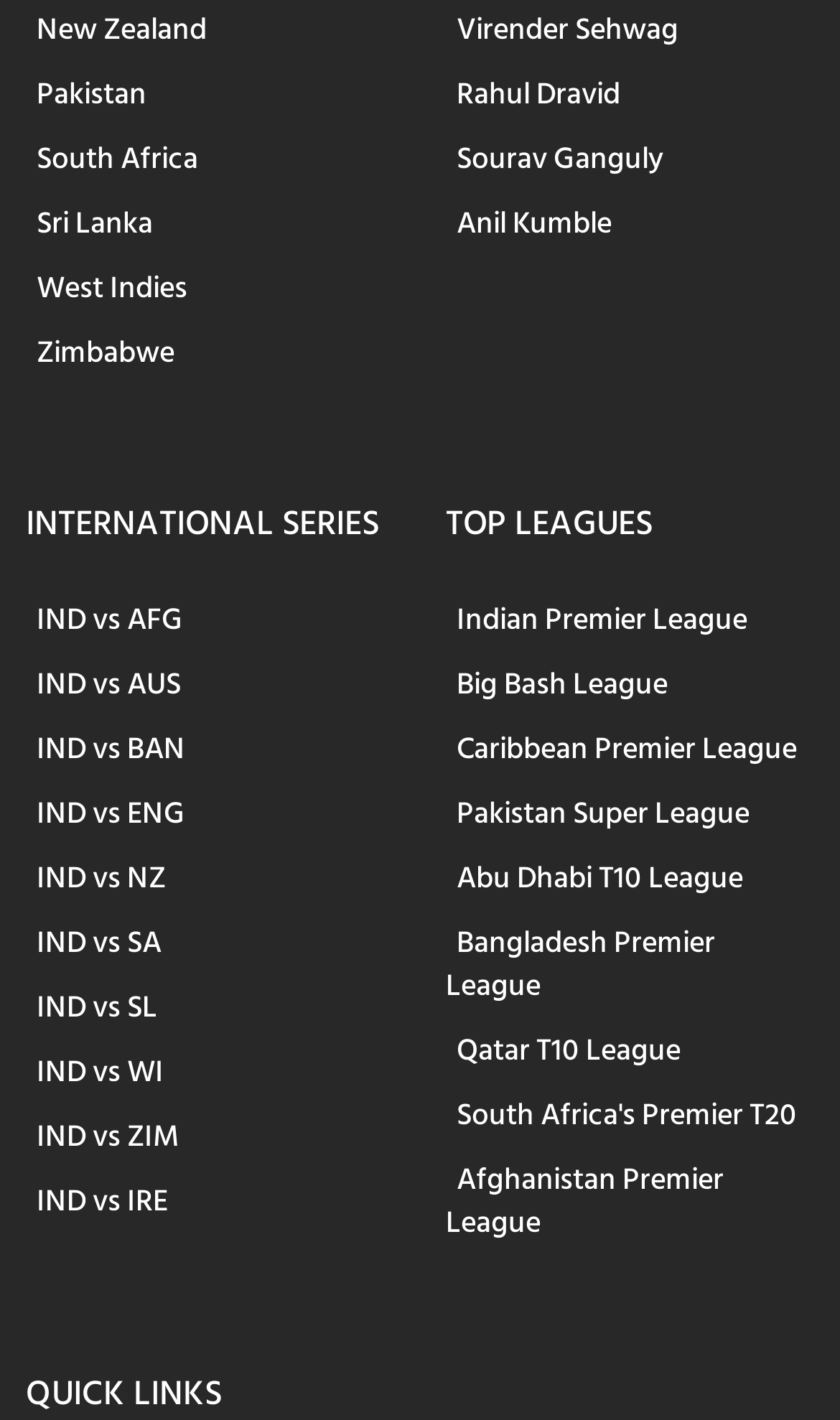Can you show the bounding box coordinates of the region to click on to complete the task described in the instruction: "Go to QUICK LINKS section"?

[0.031, 0.965, 0.469, 0.999]